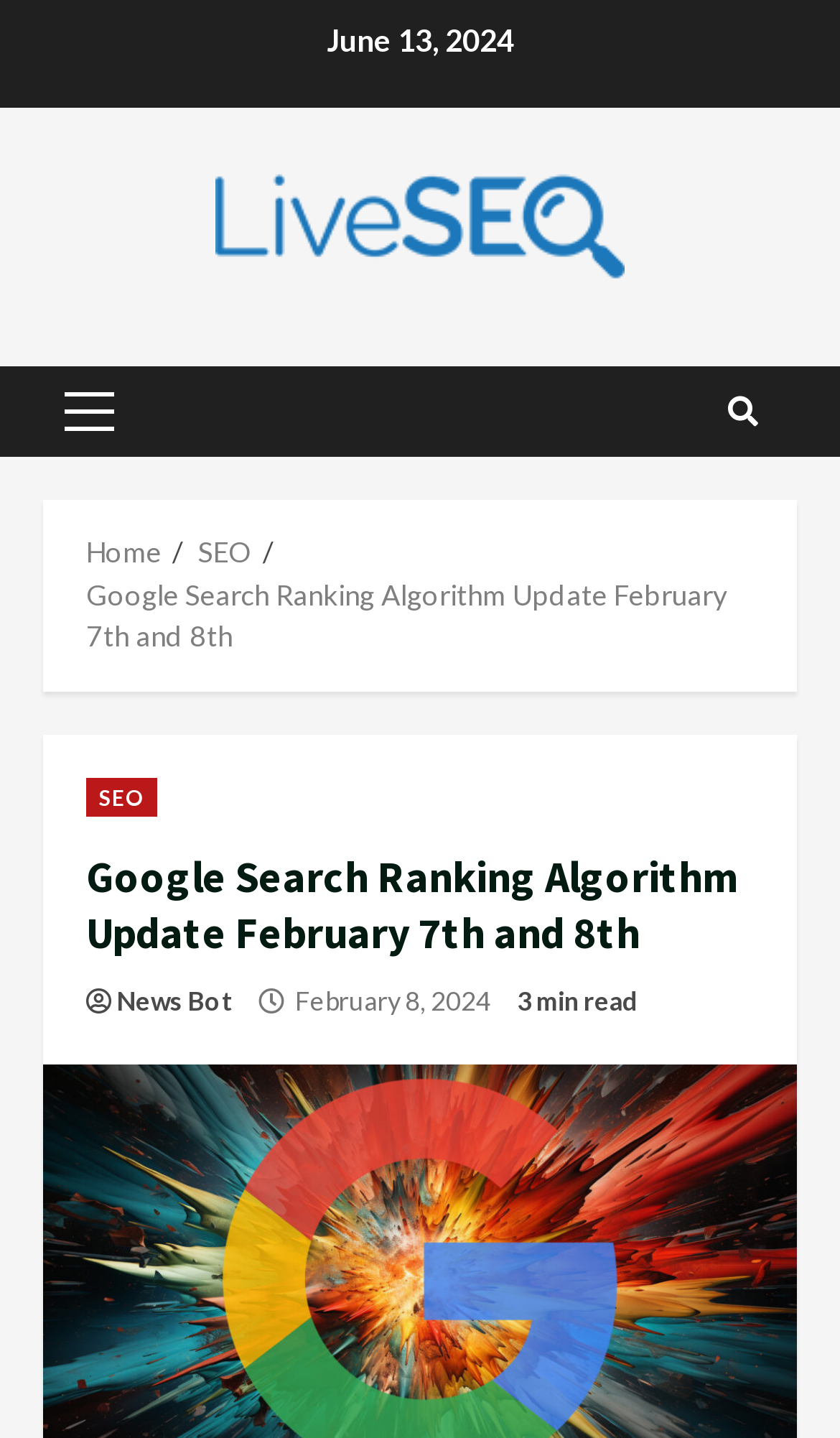Please provide a short answer using a single word or phrase for the question:
What is the category of the webpage?

SEO